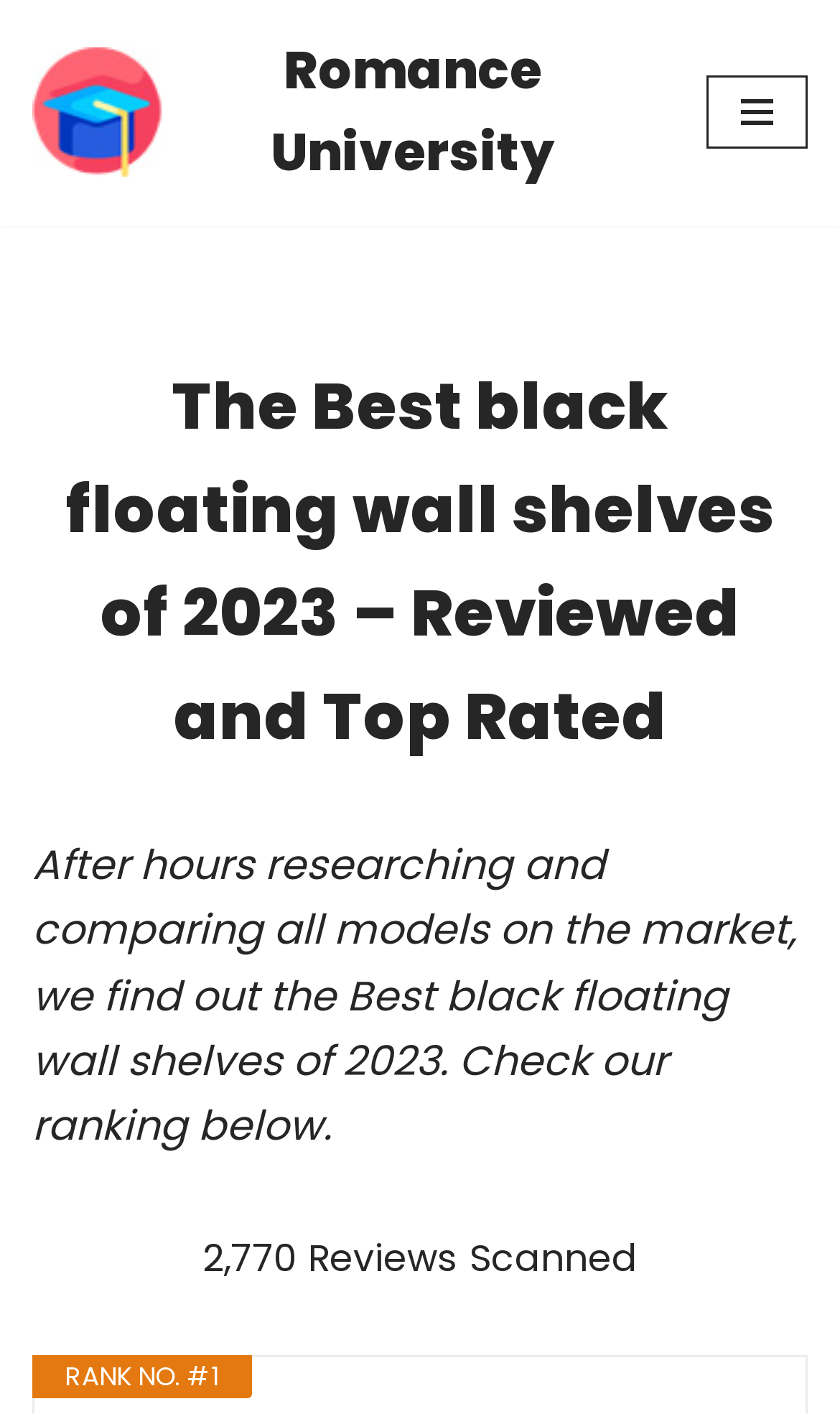Offer a thorough description of the webpage.

The webpage is about reviewing and ranking the best black floating wall shelves of 2023. At the top left corner, there is a link to skip to the content. Next to it, on the top center, is the website's title "Romance University Stories Worth Spreading" in the form of a link. On the top right corner, there is a navigation menu button.

Below the title, there is a heading that summarizes the content of the webpage, stating that it reviews and ranks the best black floating wall shelves of 2023. Underneath the heading, there is a paragraph of text that explains the research process, mentioning that the best products were found after hours of researching and comparing all models on the market.

Further down, there is a text stating that 2,770 reviews were scanned, indicating the thoroughness of the research. Below this text, there is a ranking section, with the top-ranked product labeled as "RANK NO. #1".